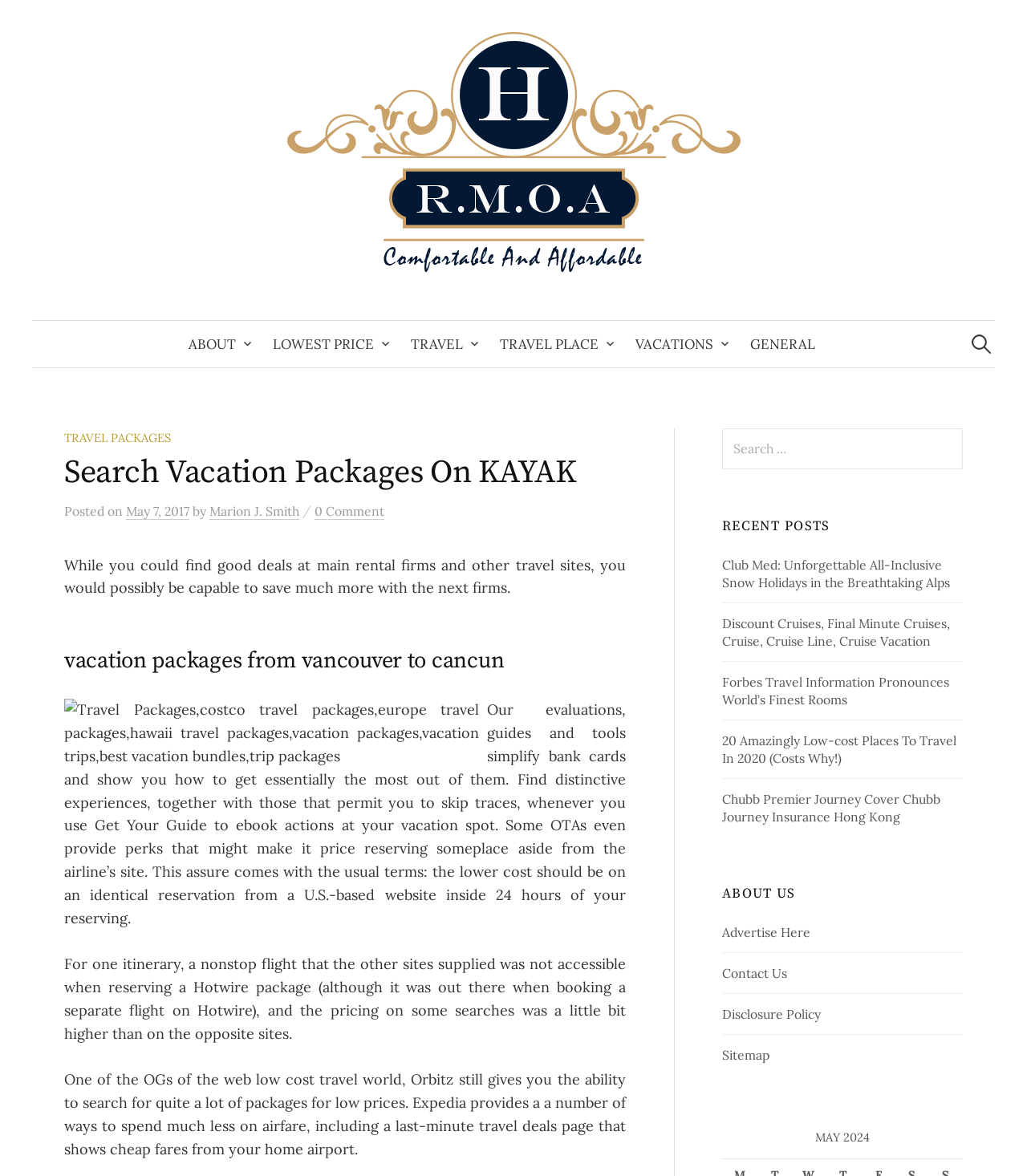Can you find the bounding box coordinates for the UI element given this description: "Marion J. Smith"? Provide the coordinates as four float numbers between 0 and 1: [left, top, right, bottom].

[0.204, 0.428, 0.291, 0.442]